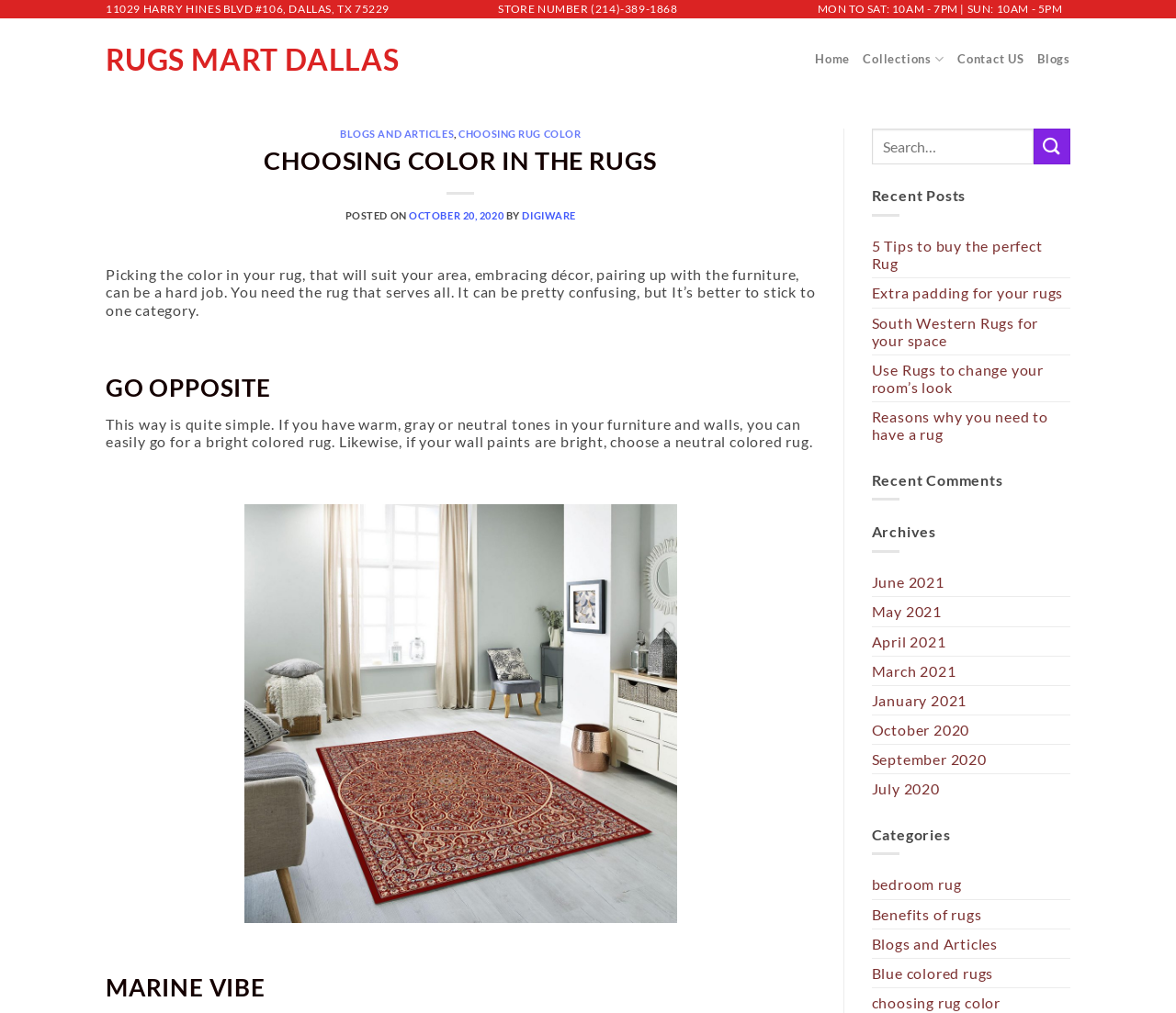Pinpoint the bounding box coordinates of the clickable element needed to complete the instruction: "Read the 'CHOOSING RUG COLOR' article". The coordinates should be provided as four float numbers between 0 and 1: [left, top, right, bottom].

[0.39, 0.126, 0.494, 0.138]